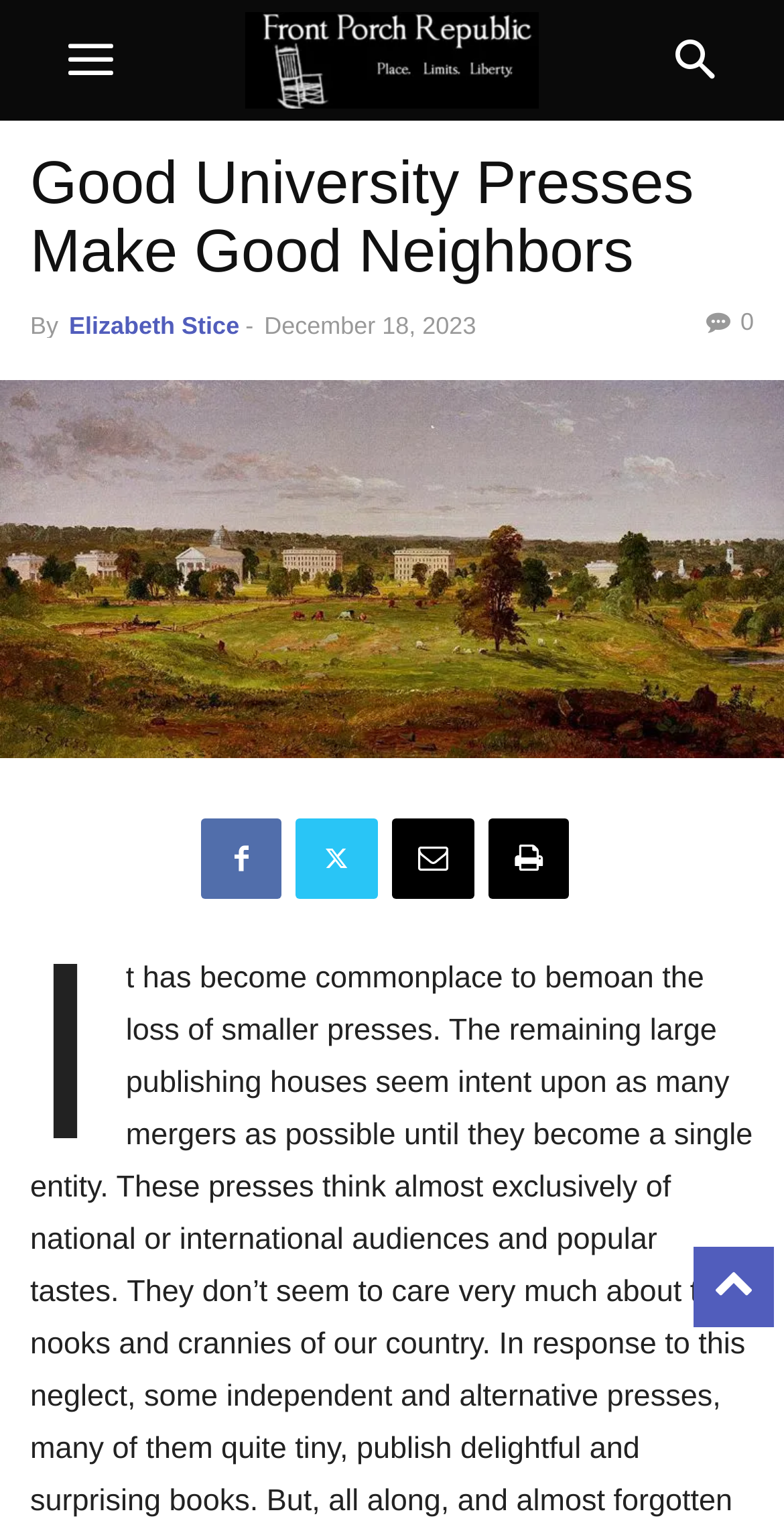Analyze the image and deliver a detailed answer to the question: What is the date of the article?

The date of the article is mentioned in the header section of the webpage, with a time element containing the text 'December 18, 2023' and a bounding box coordinate of [0.337, 0.203, 0.607, 0.221].